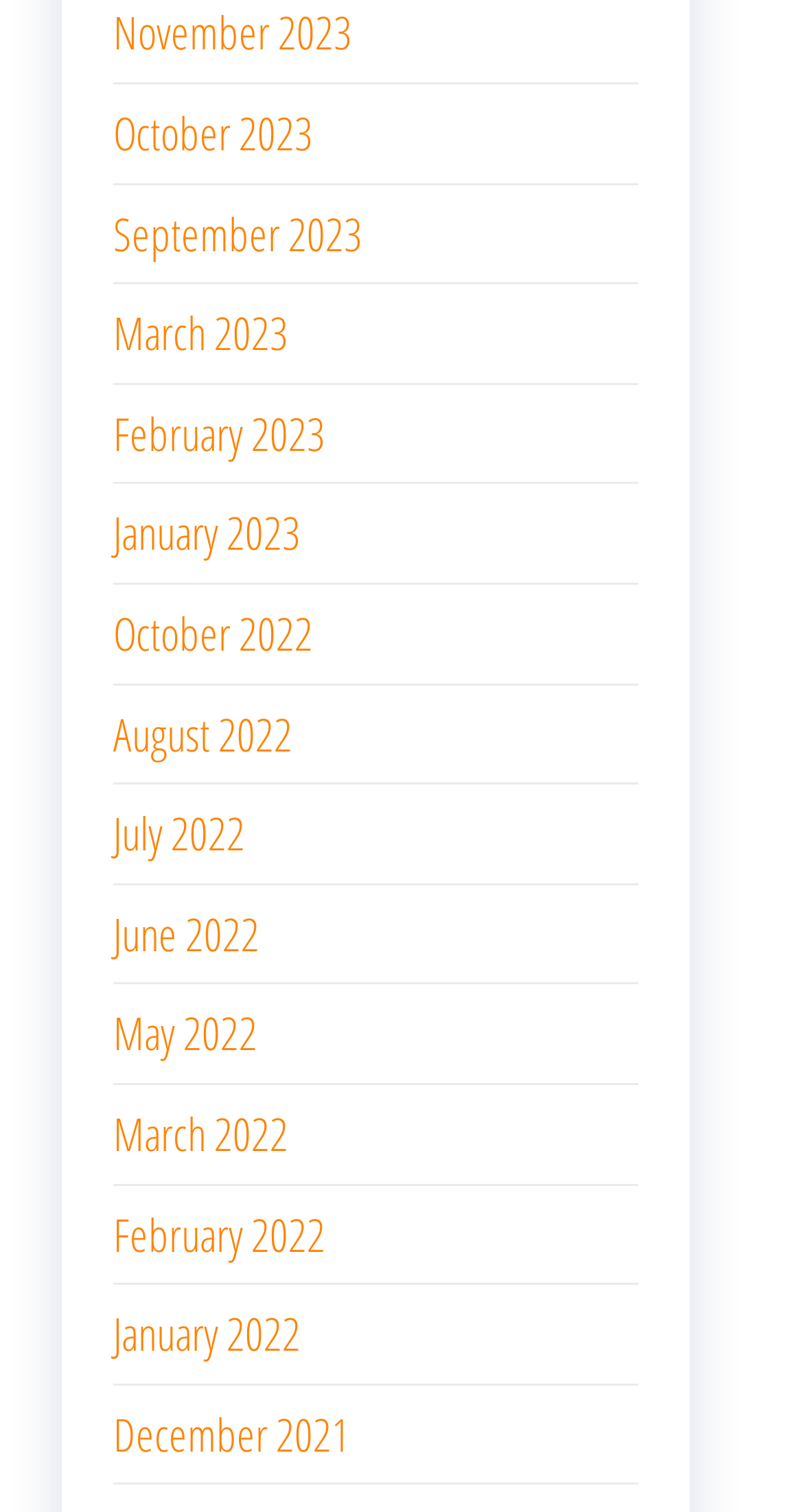Analyze the image and provide a detailed answer to the question: How many links are there in the year 2023?

I looked at the links on the webpage and found three links corresponding to the year 2023: 'November 2023', 'October 2023', and 'September 2023'.